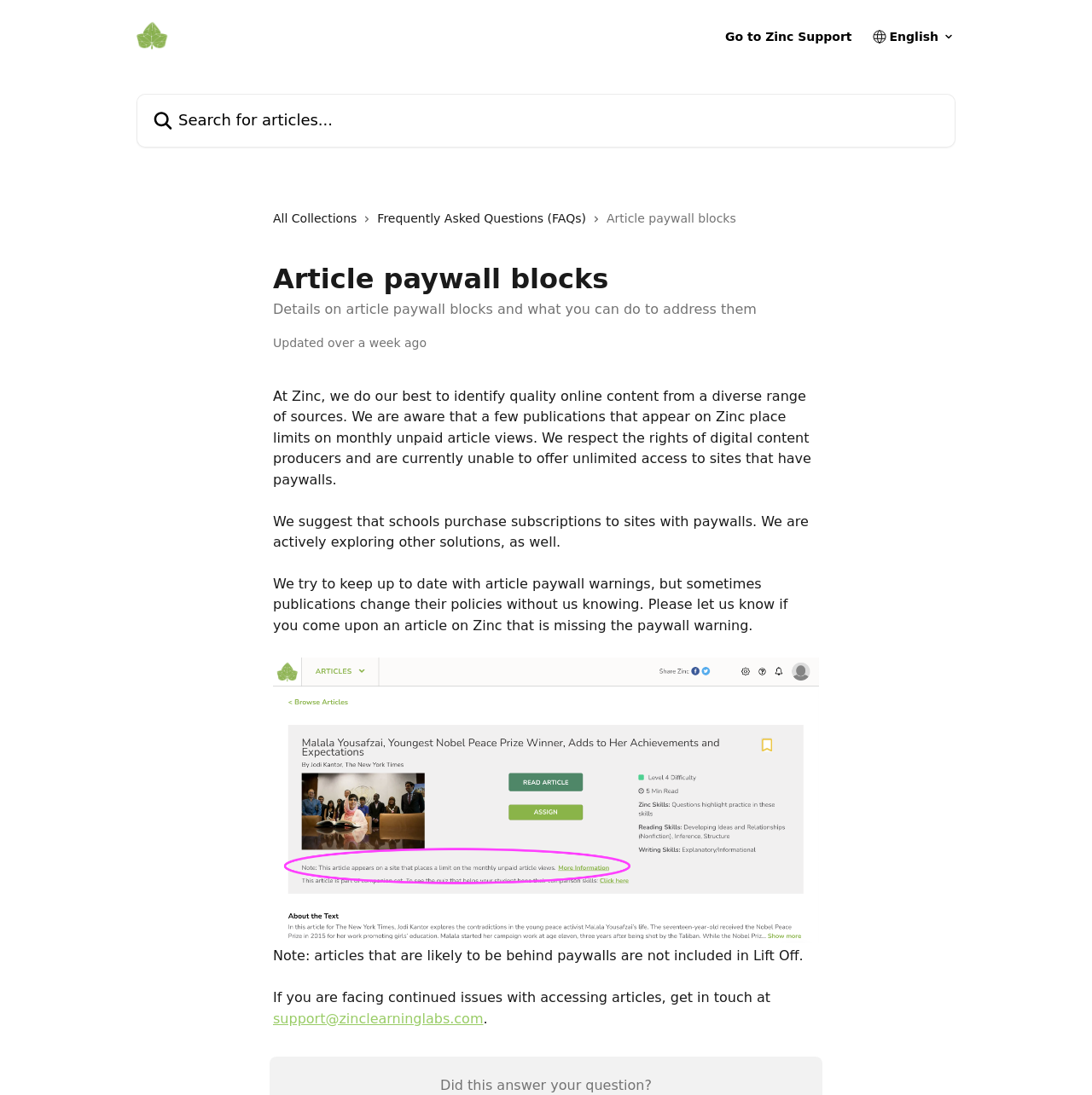Extract the bounding box coordinates of the UI element described by: "Frequently Asked Questions (FAQs)". The coordinates should include four float numbers ranging from 0 to 1, e.g., [left, top, right, bottom].

[0.346, 0.191, 0.543, 0.208]